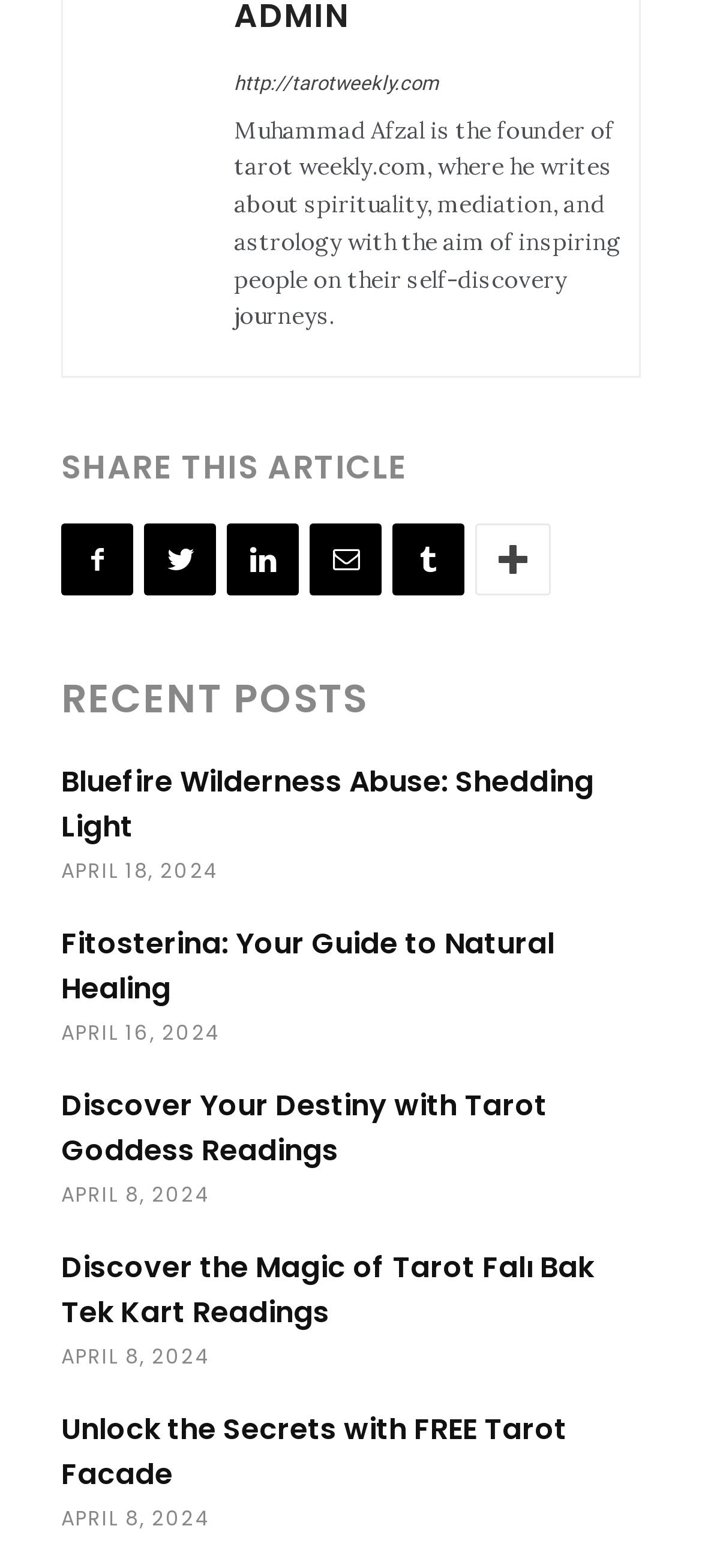How many recent posts are available?
Based on the image, give a one-word or short phrase answer.

5